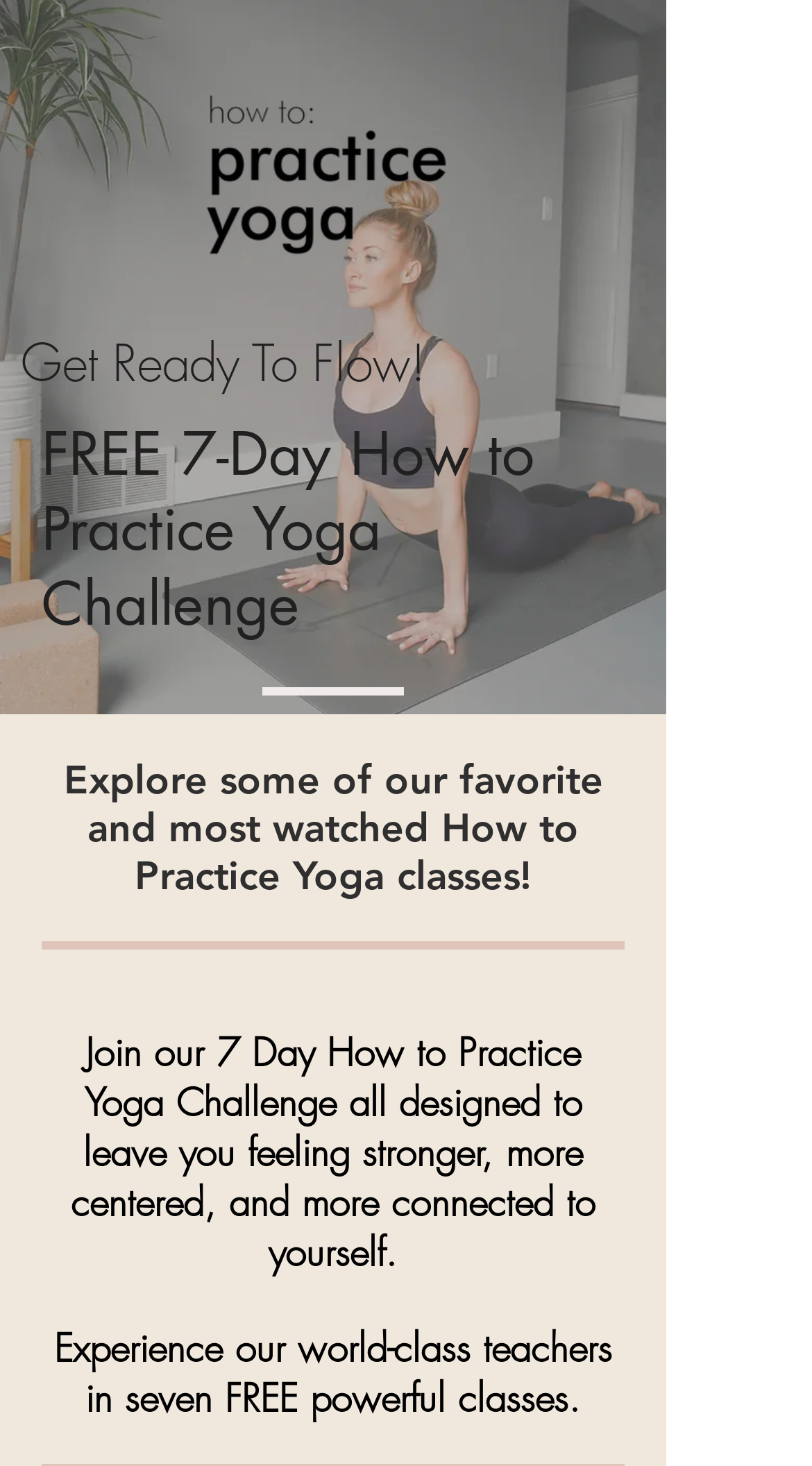Is the challenge free?
Based on the screenshot, provide a one-word or short-phrase response.

Yes